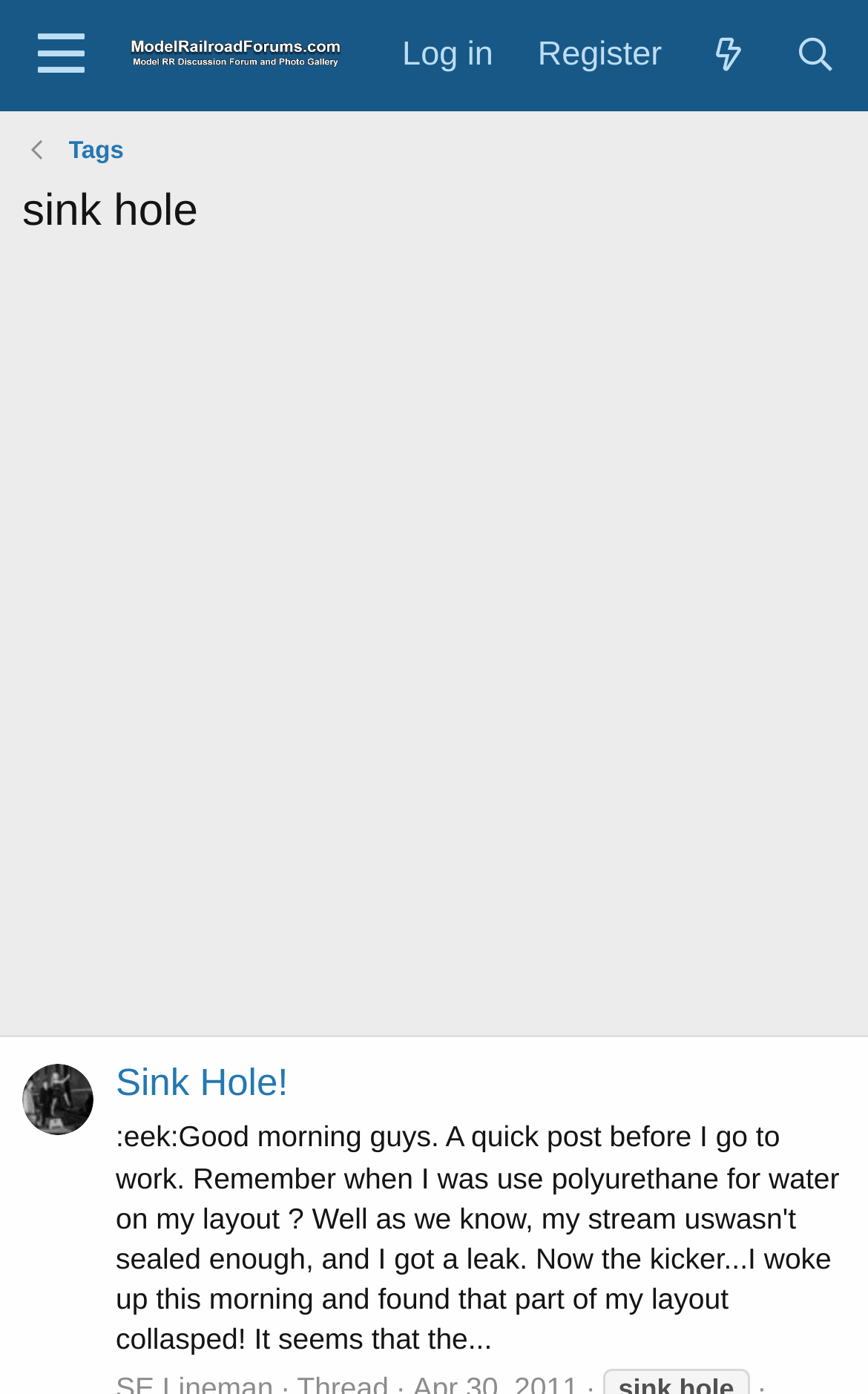Locate the bounding box coordinates of the clickable element to fulfill the following instruction: "Visit the 'ModelRailroadForums.com' homepage". Provide the coordinates as four float numbers between 0 and 1 in the format [left, top, right, bottom].

[0.143, 0.025, 0.4, 0.054]